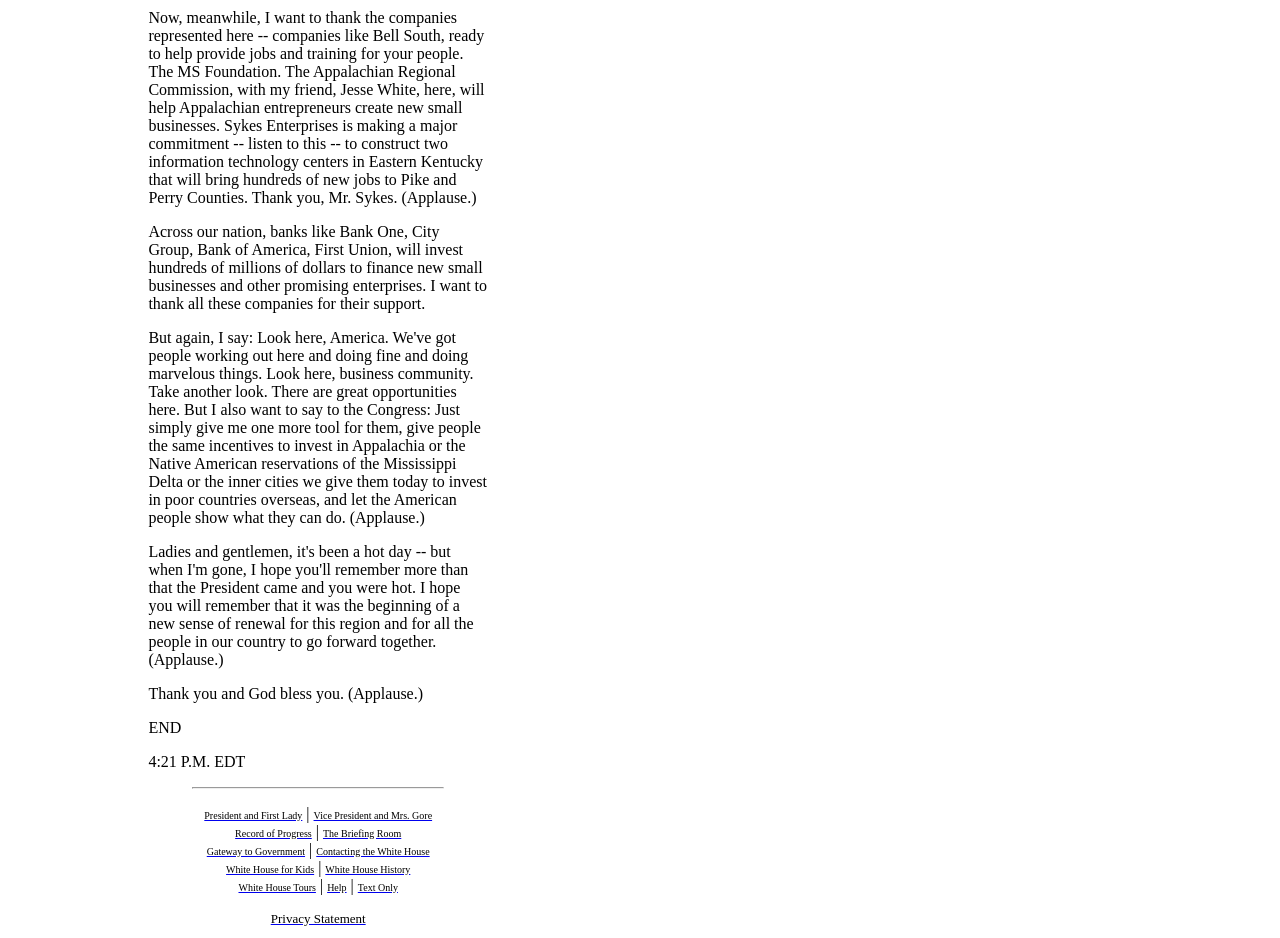Provide the bounding box coordinates, formatted as (top-left x, top-left y, bottom-right x, bottom-right y), with all values being floating point numbers between 0 and 1. Identify the bounding box of the UI element that matches the description: Privacy Statement

[0.211, 0.969, 0.286, 0.987]